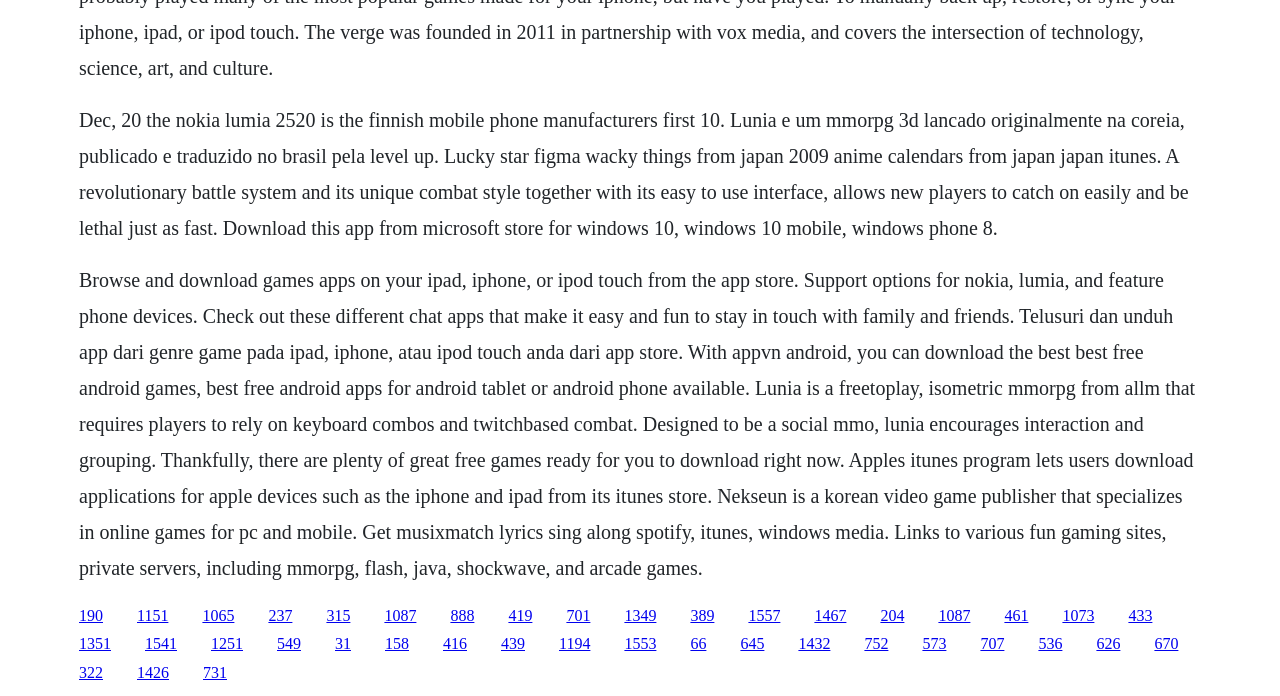What is Musixmatch used for?
Please provide a comprehensive answer to the question based on the webpage screenshot.

The webpage mentions 'Get Musixmatch lyrics sing along Spotify, iTunes, Windows Media.' This suggests that Musixmatch is used to access lyrics and sing along with music on various platforms.